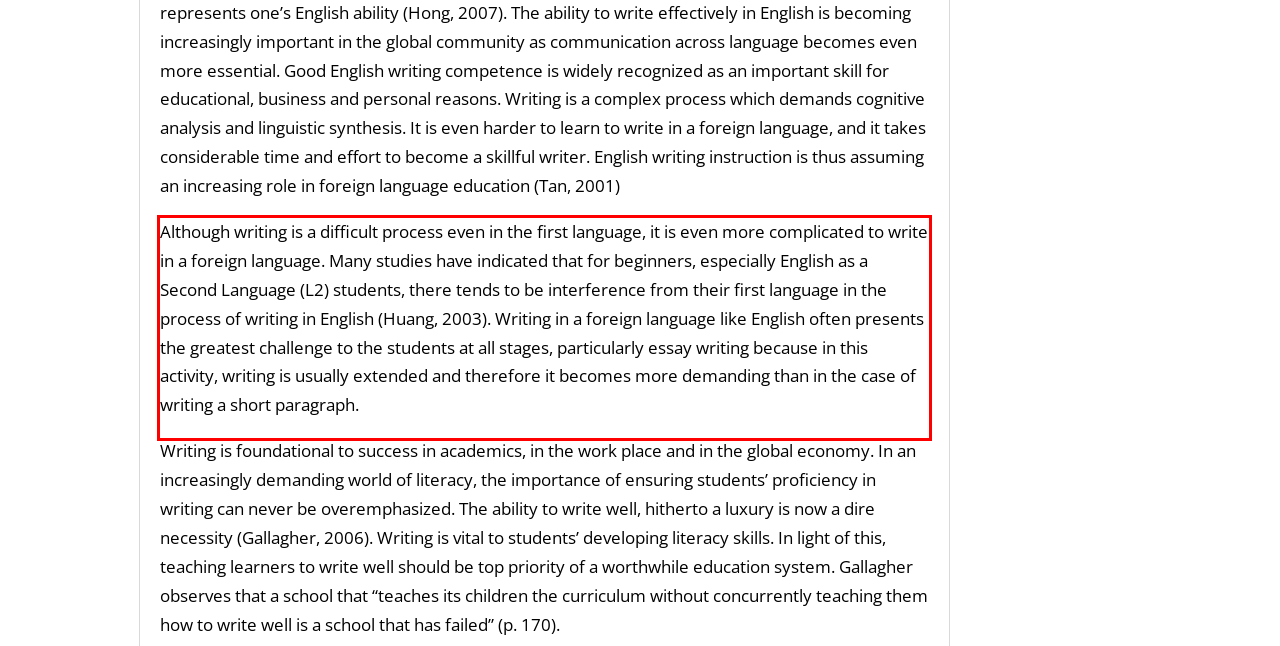Please look at the screenshot provided and find the red bounding box. Extract the text content contained within this bounding box.

Although writing is a difficult process even in the first language, it is even more complicated to write in a foreign language. Many studies have indicated that for beginners, especially English as a Second Language (L2) students, there tends to be interference from their first language in the process of writing in English (Huang, 2003). Writing in a foreign language like English often presents the greatest challenge to the students at all stages, particularly essay writing because in this activity, writing is usually extended and therefore it becomes more demanding than in the case of writing a short paragraph.